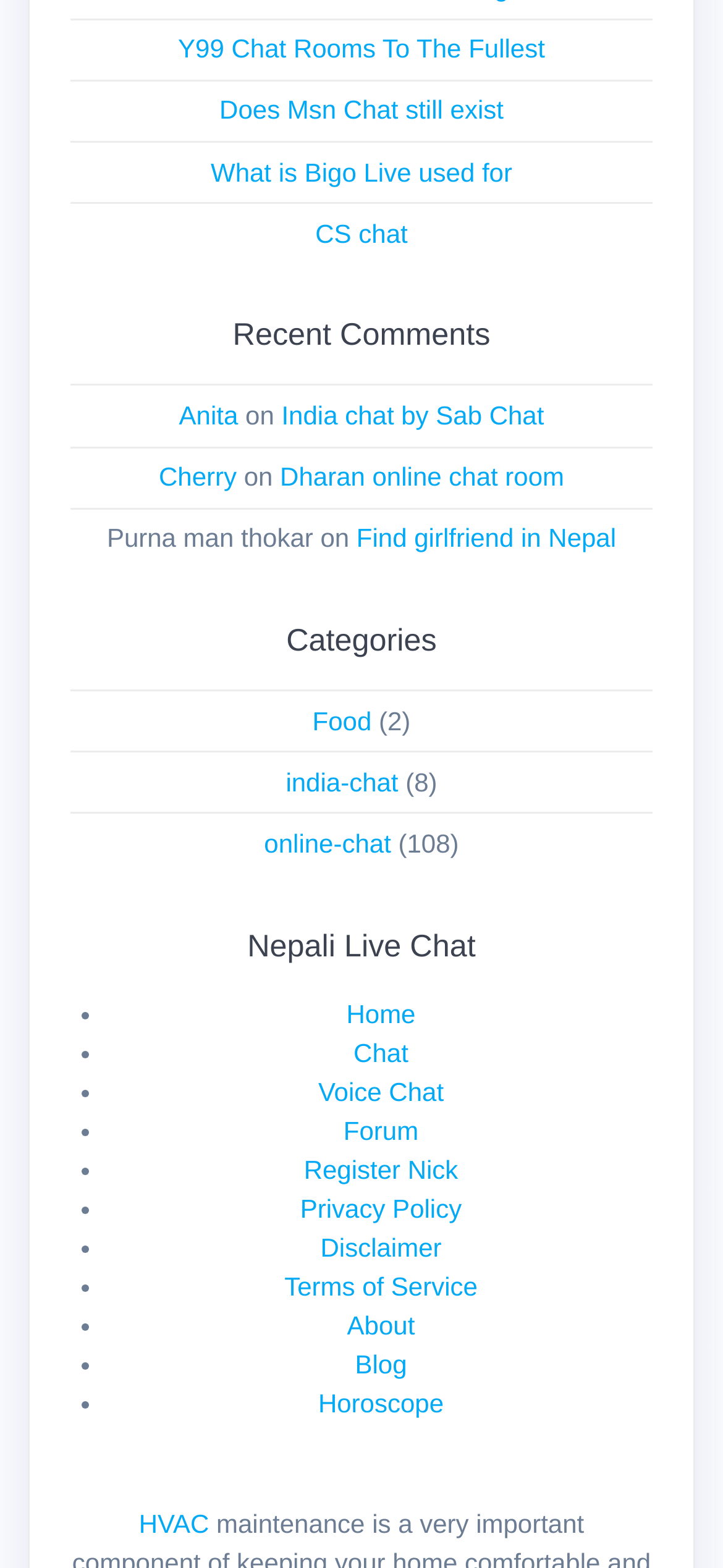Find the bounding box of the element with the following description: "Dharan online chat room". The coordinates must be four float numbers between 0 and 1, formatted as [left, top, right, bottom].

[0.387, 0.295, 0.78, 0.313]